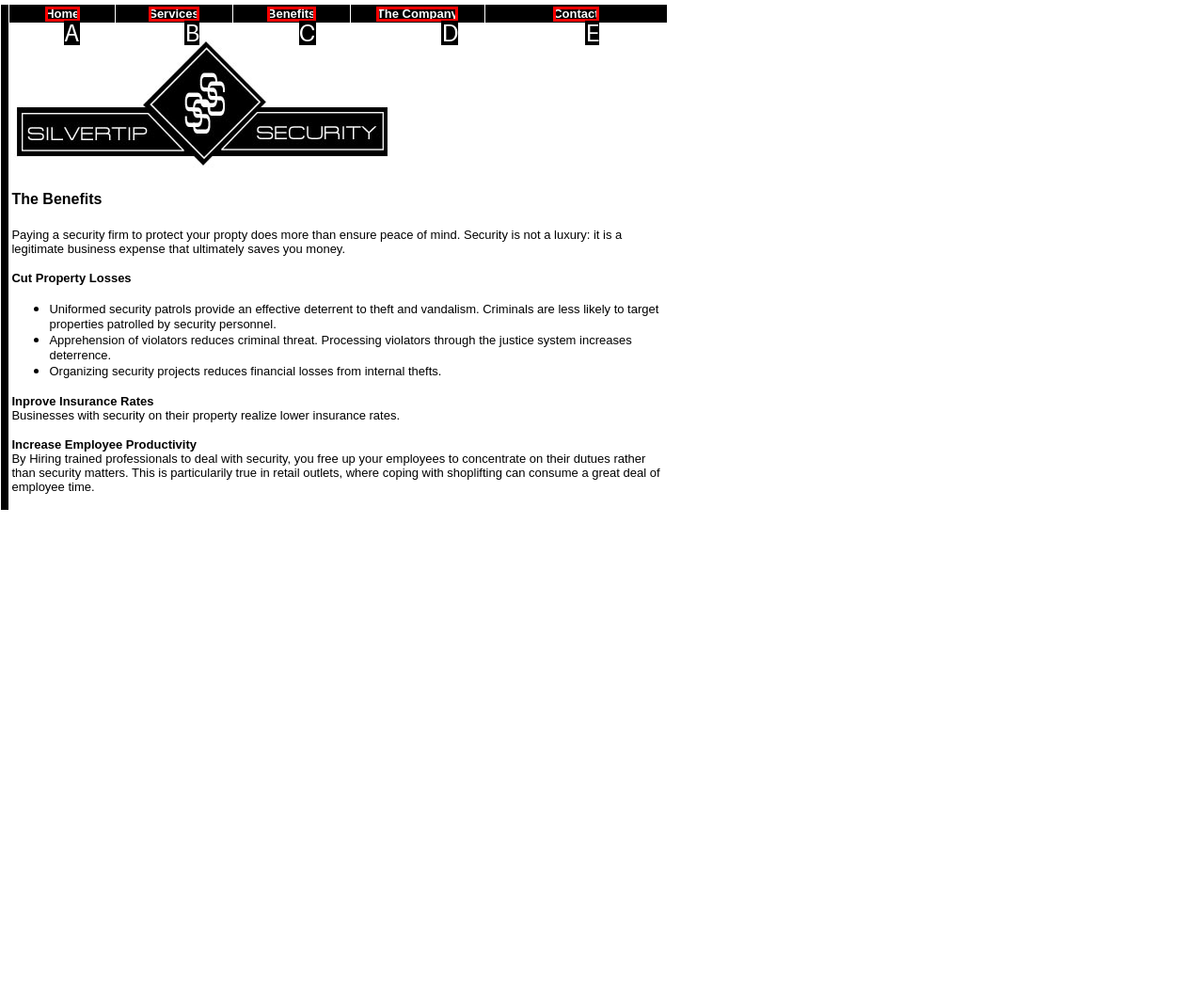From the provided options, pick the HTML element that matches the description: Services. Respond with the letter corresponding to your choice.

B